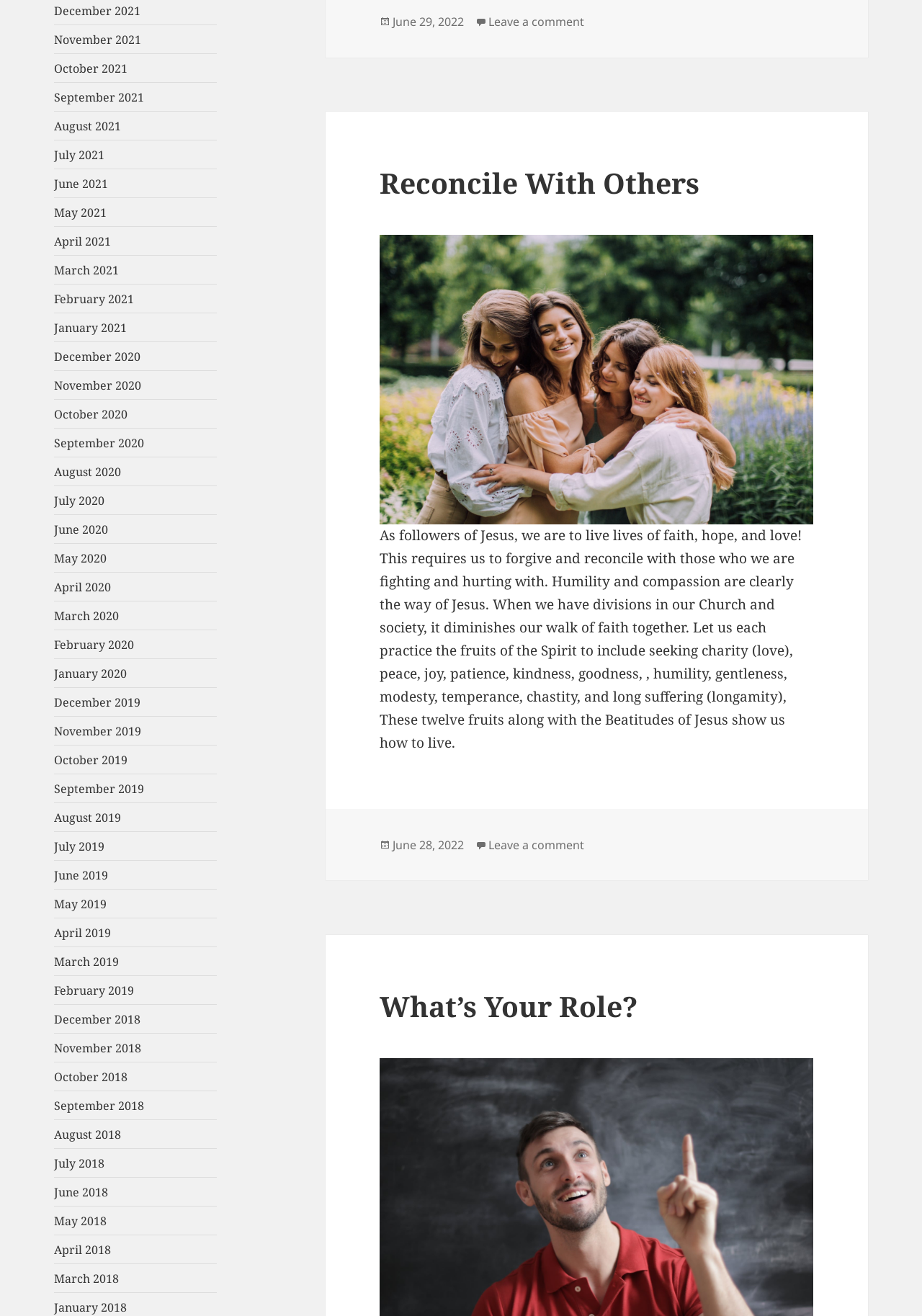Find the bounding box coordinates for the area you need to click to carry out the instruction: "Click on What’s Your Role?". The coordinates should be four float numbers between 0 and 1, indicated as [left, top, right, bottom].

[0.412, 0.75, 0.691, 0.779]